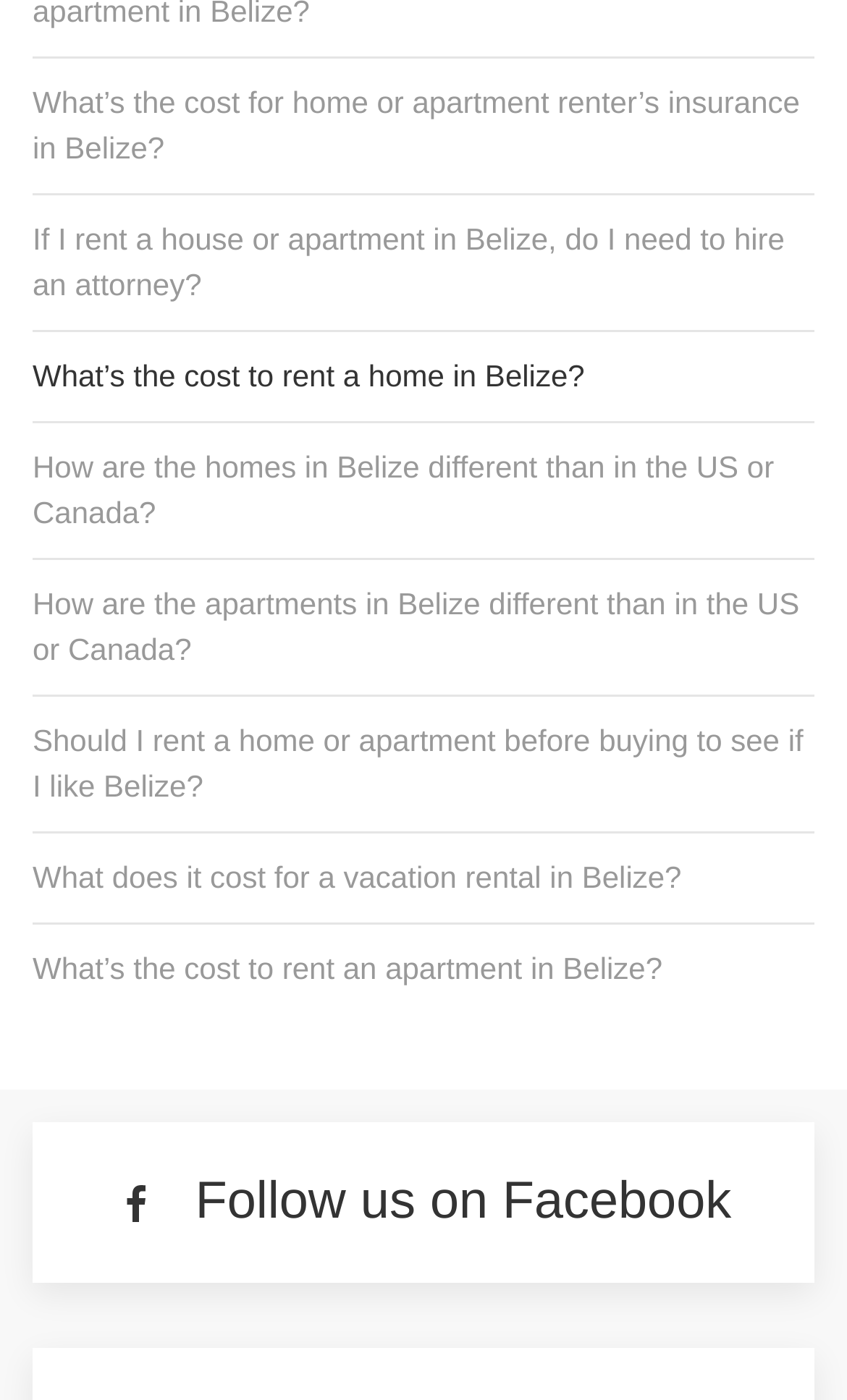Can you look at the image and give a comprehensive answer to the question:
What type of information is provided on the webpage?

The webpage appears to provide a list of frequently asked questions (FAQs) related to renting properties in Belize, with each link posing a question and likely leading to an answer or more information on the topic.